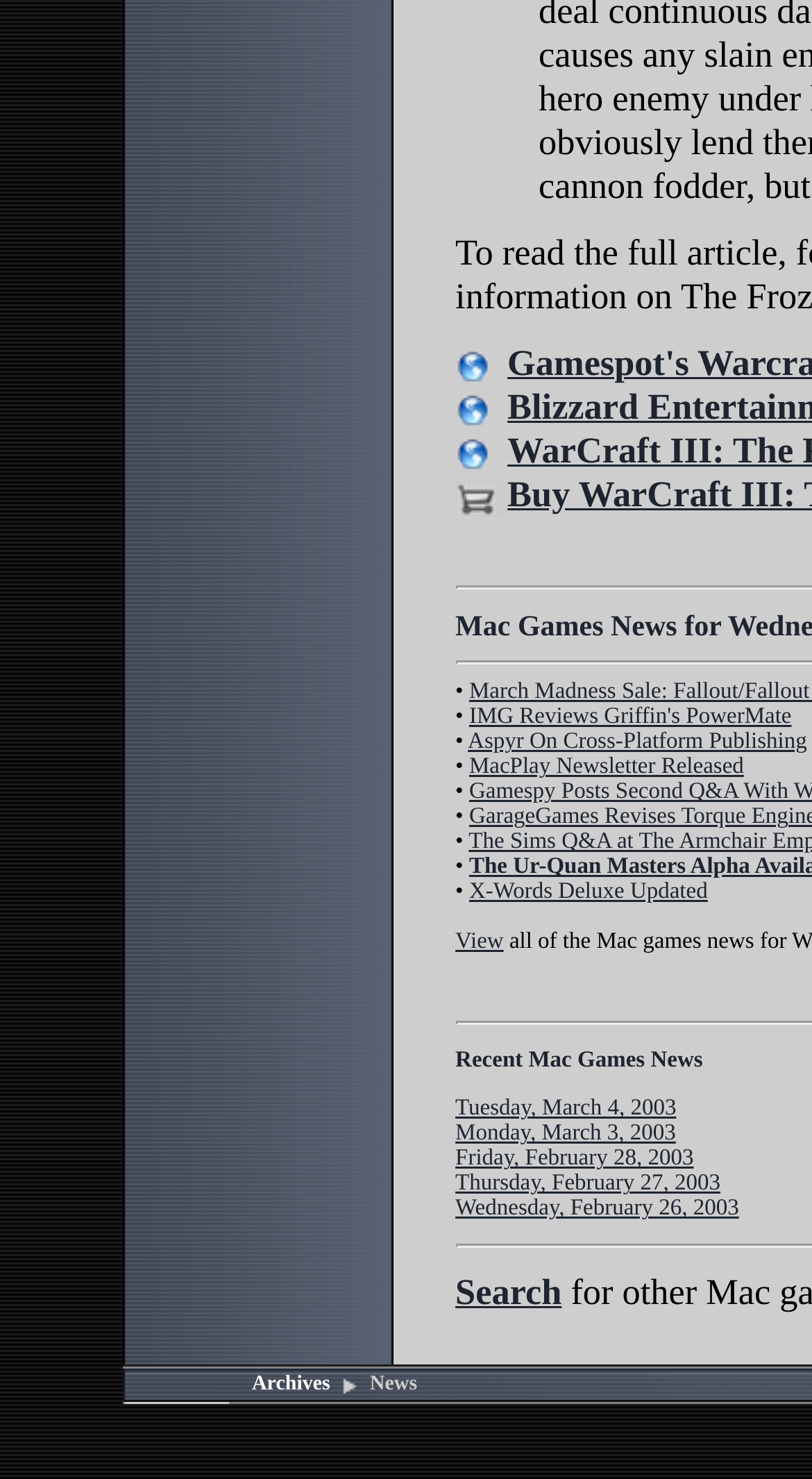Locate the bounding box coordinates of the clickable region necessary to complete the following instruction: "View Archives". Provide the coordinates in the format of four float numbers between 0 and 1, i.e., [left, top, right, bottom].

[0.31, 0.929, 0.407, 0.944]